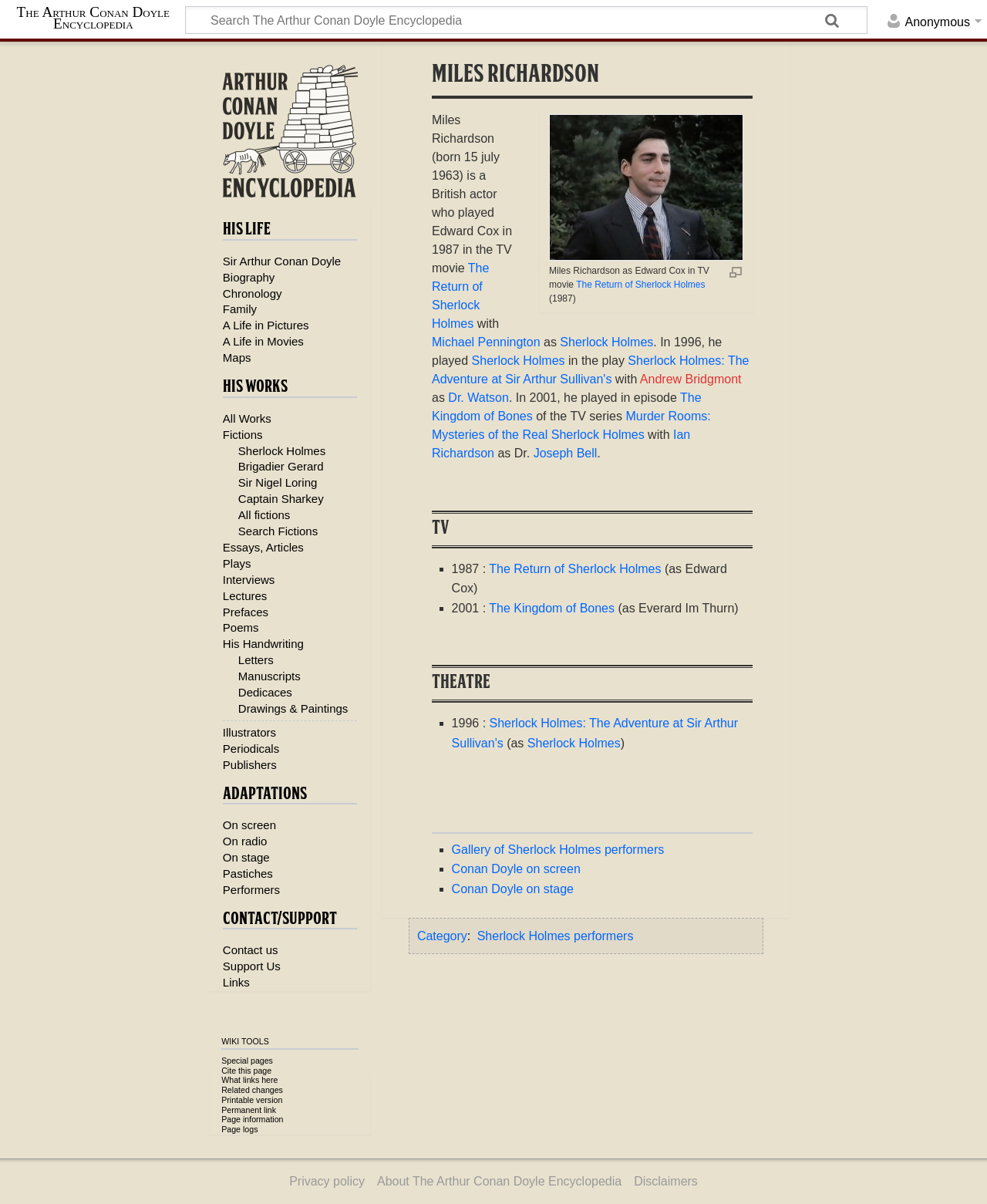Can you determine the bounding box coordinates of the area that needs to be clicked to fulfill the following instruction: "Learn about Sir Arthur Conan Doyle's life"?

[0.226, 0.211, 0.345, 0.222]